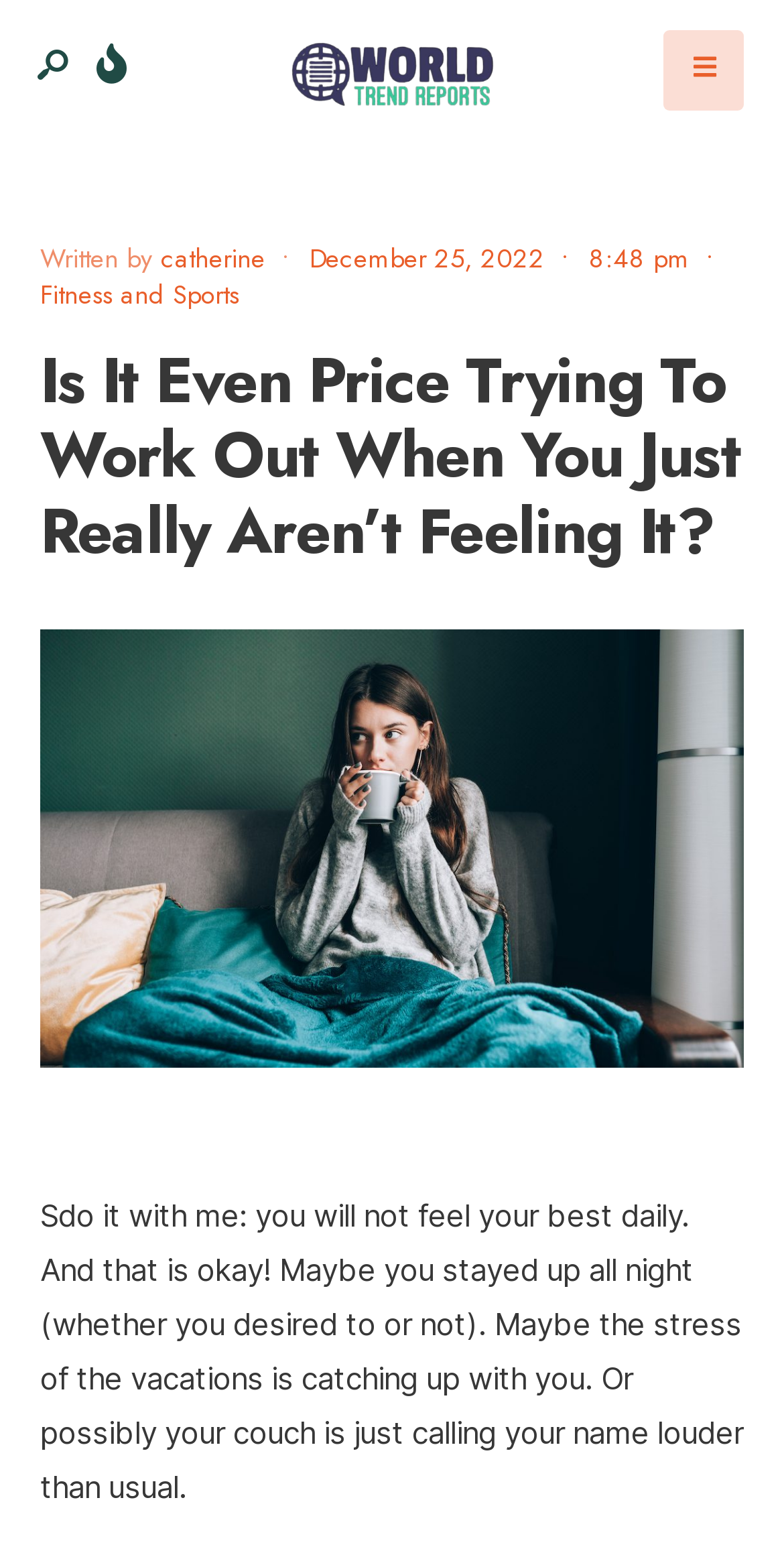Explain the webpage's layout and main content in detail.

The webpage appears to be a blog post or article with a title "Is It Even Price Trying To Work Out When You Just Really Aren’t Feeling It?" by Patrick Bradley. At the top, there is a link to the author's name, accompanied by a small image of the author, positioned slightly to the right of the link. 

To the left of the author's information, there are two small icons, likely representing social media links. Below these elements, there is a line of text indicating the author's name, "catherine", followed by a bullet point and the date "December 25, 2022" and the time "8:48 pm". 

Further down, there is a link to the category "Fitness and Sports" positioned near the top-left corner. The main heading of the article, which is the same as the title, is centered and takes up most of the width of the page. 

The main content of the article starts below the heading, with a paragraph of text that discusses the idea that it's okay to not feel your best every day, citing reasons such as lack of sleep, stress, or simply wanting to relax on the couch. 

At the very top of the page, there is a search bar with a placeholder text "Search...".